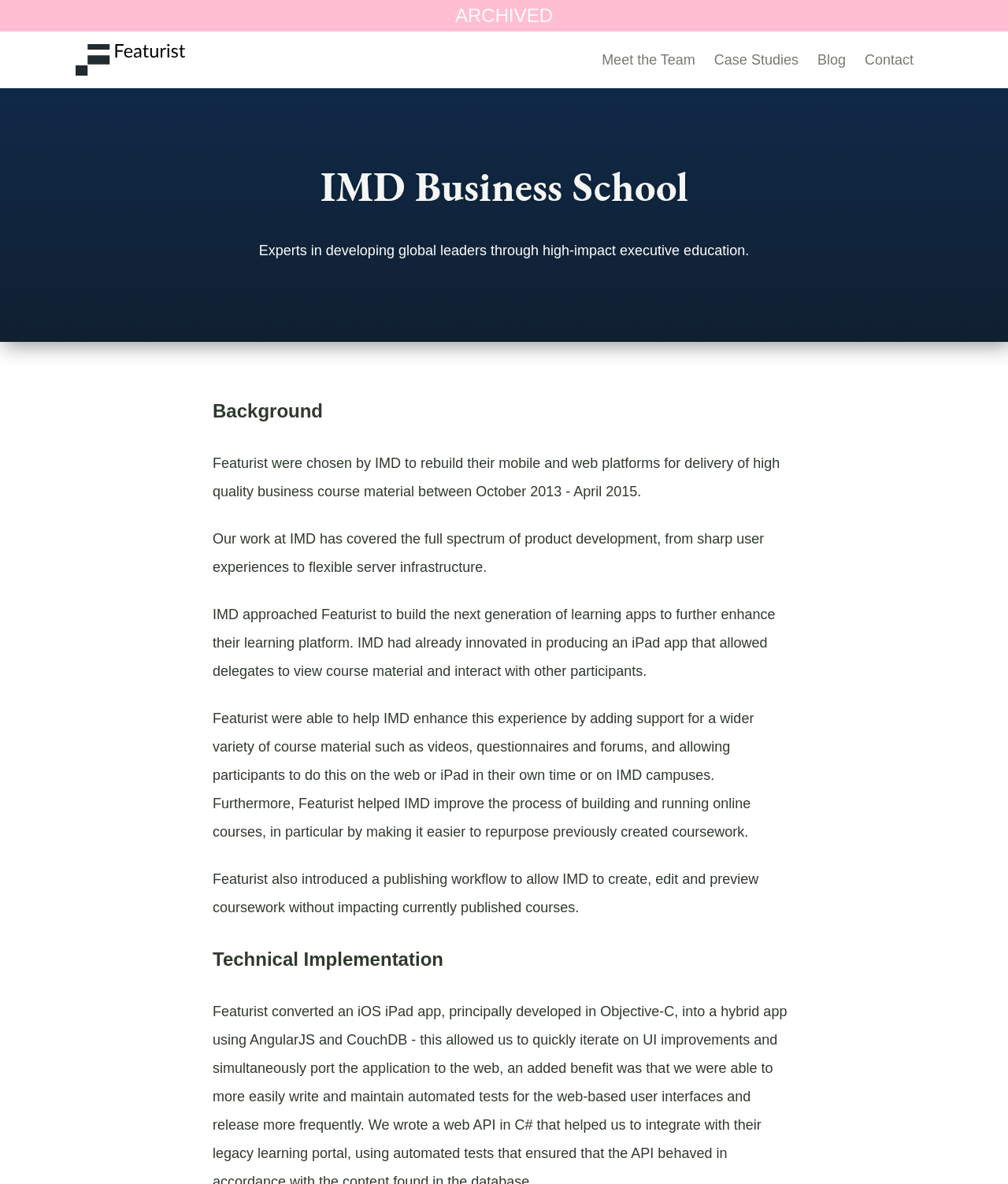What type of material did Featurist add support for?
Using the information from the image, answer the question thoroughly.

Featurist added support for a wider variety of course material such as videos, questionnaires and forums, which can be found in the StaticText element 'Featurist were able to help IMD enhance this experience by adding support for a wider variety of course material such as videos, questionnaires and forums, and allowing participants to do this on the web or iPad in their own time or on IMD campuses.' with bounding box coordinates [0.211, 0.512, 0.769, 0.574].